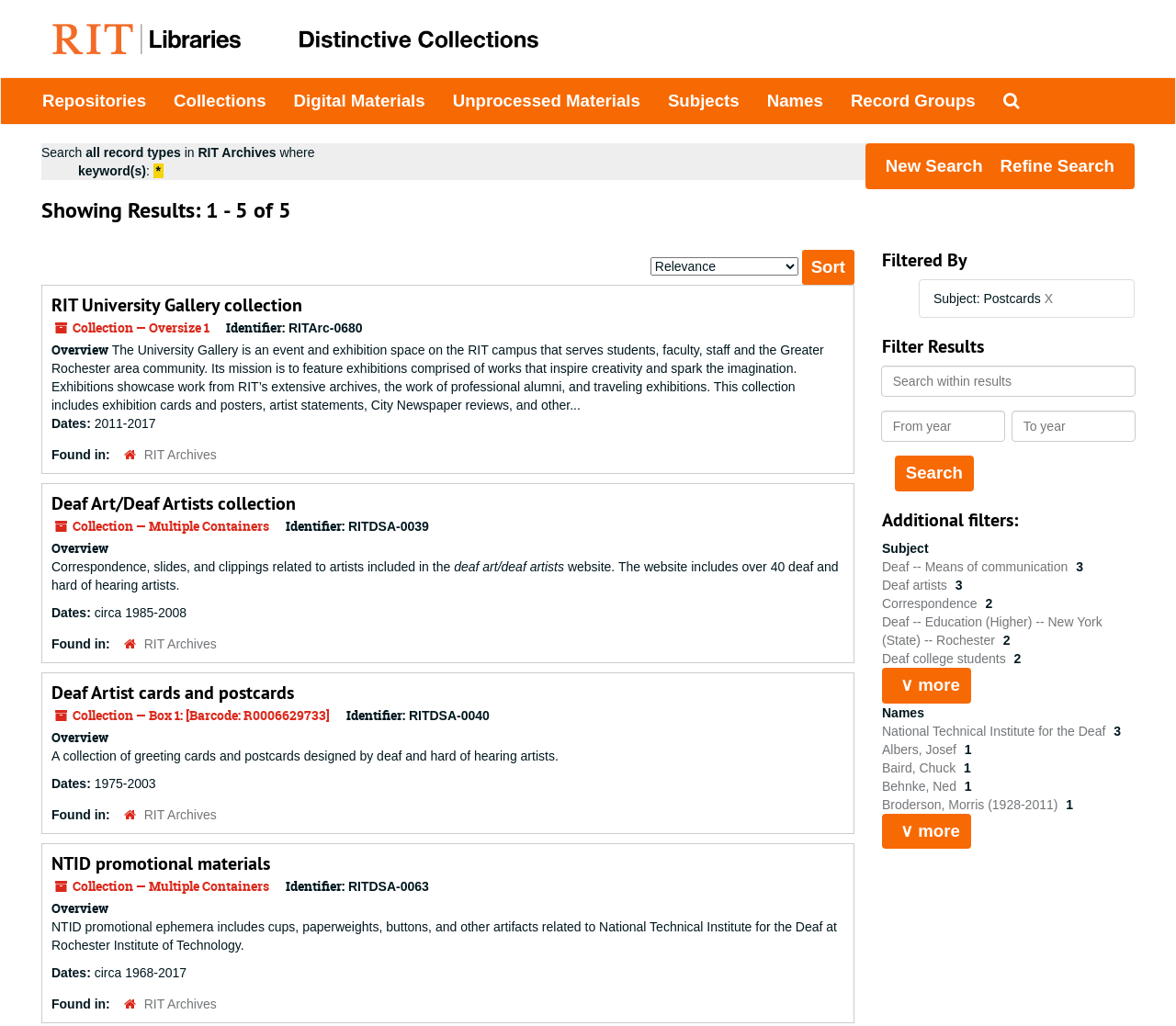Please provide a short answer using a single word or phrase for the question:
What is the purpose of the button 'Refine Search'?

To refine search results